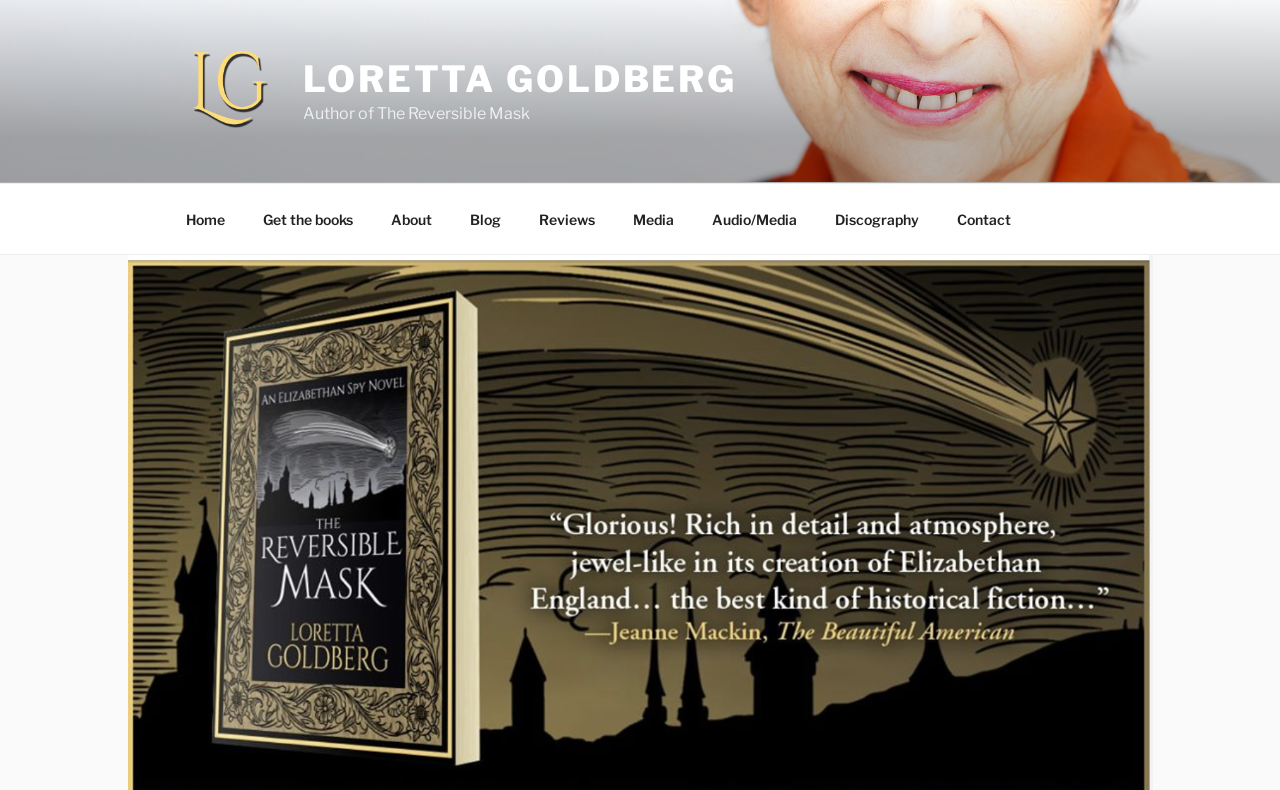Specify the bounding box coordinates of the region I need to click to perform the following instruction: "Click on the author's name". The coordinates must be four float numbers in the range of 0 to 1, i.e., [left, top, right, bottom].

[0.147, 0.061, 0.234, 0.171]